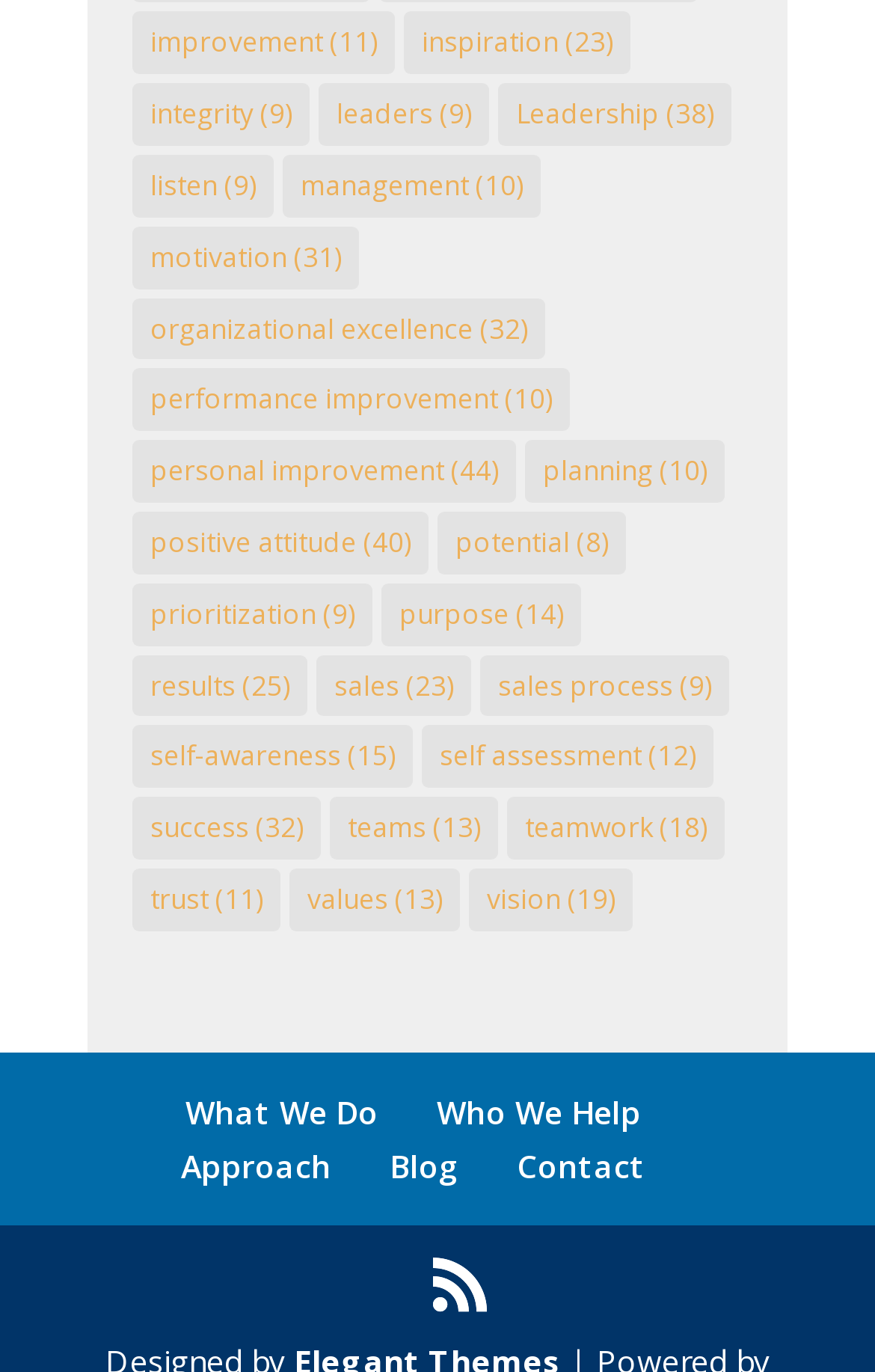Can you find the bounding box coordinates of the area I should click to execute the following instruction: "read about what we do"?

[0.212, 0.795, 0.432, 0.826]